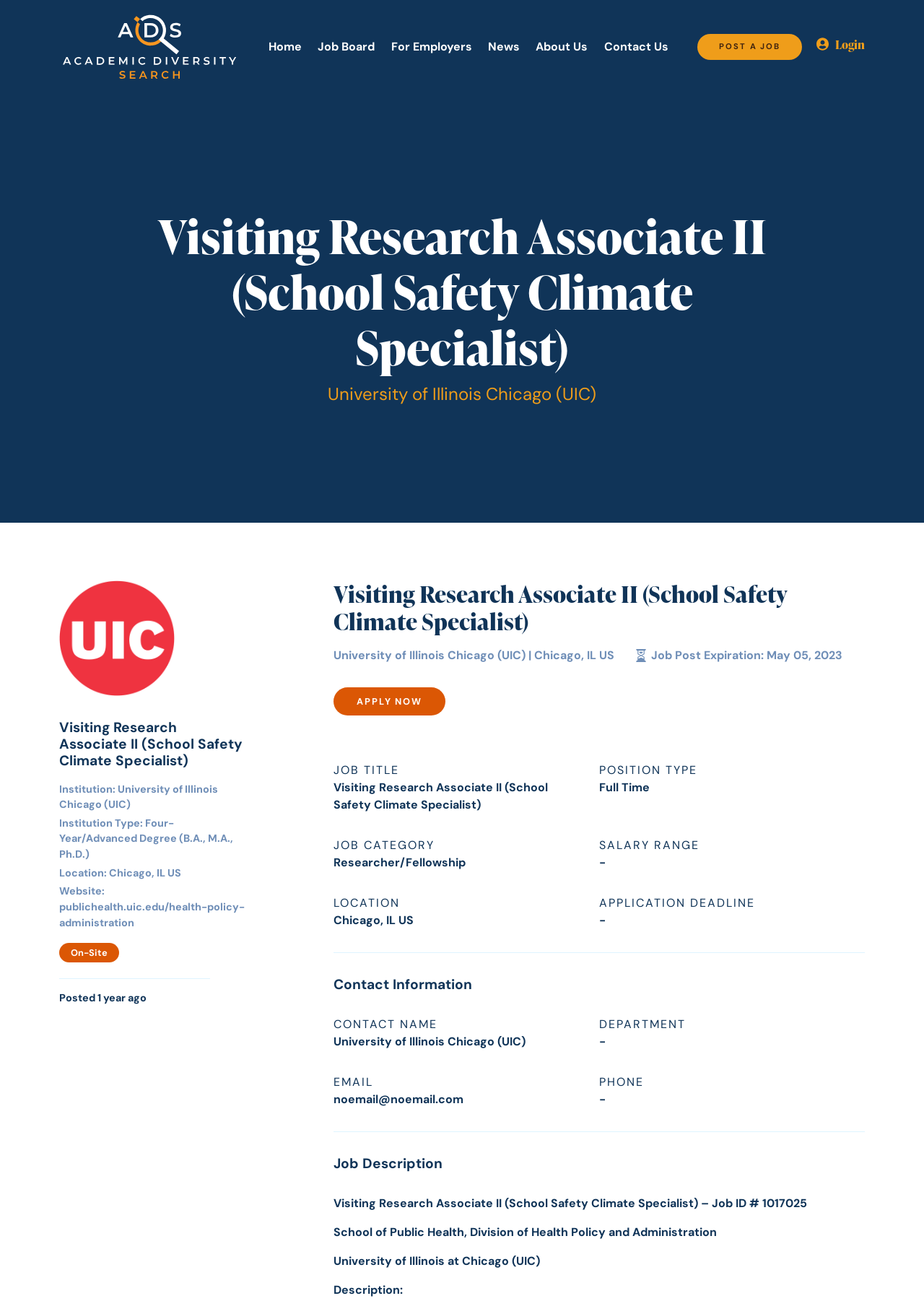Please reply to the following question with a single word or a short phrase:
What is the location of the job?

Chicago, IL US